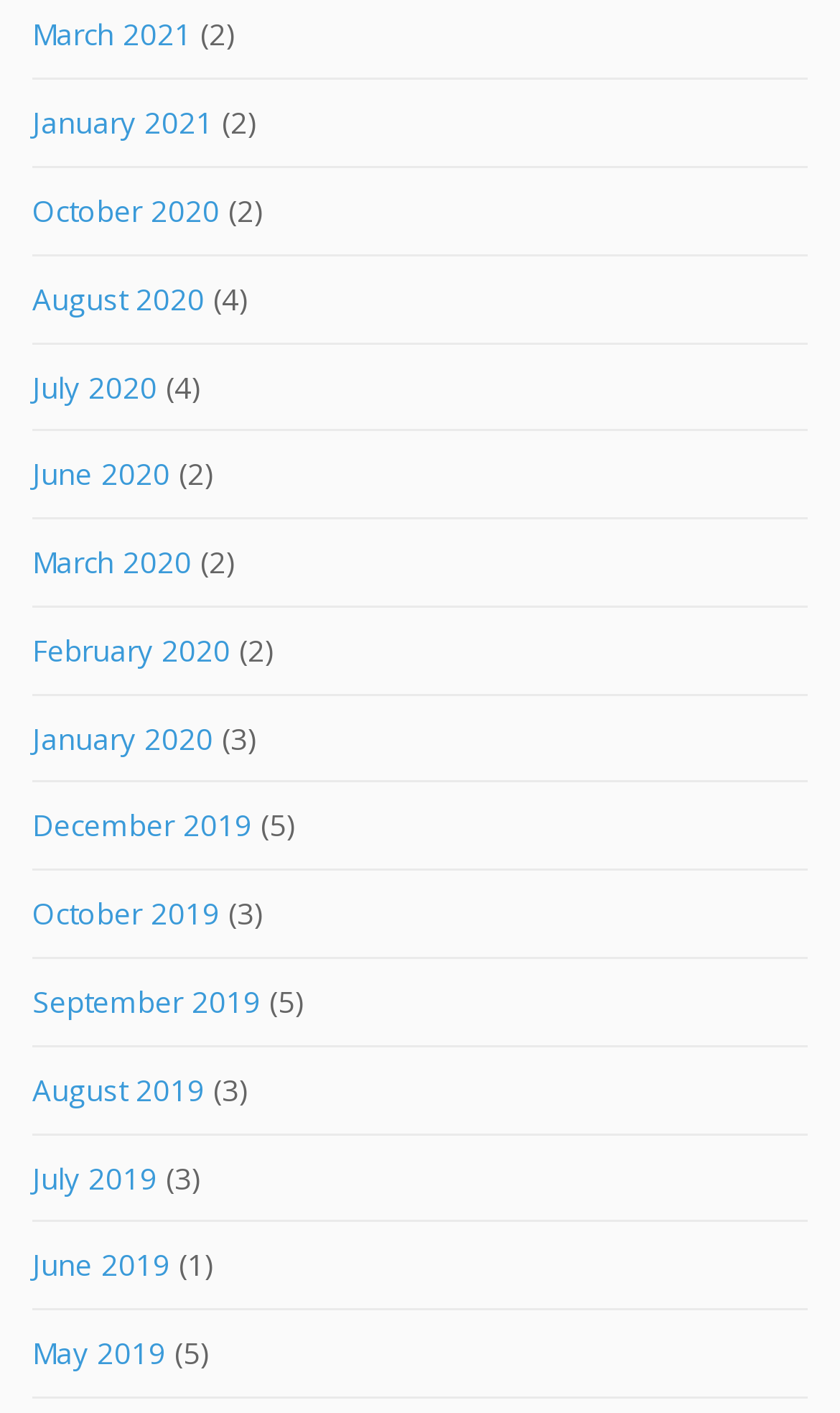Please identify the bounding box coordinates of the element on the webpage that should be clicked to follow this instruction: "View October 2020". The bounding box coordinates should be given as four float numbers between 0 and 1, formatted as [left, top, right, bottom].

[0.038, 0.11, 0.262, 0.188]